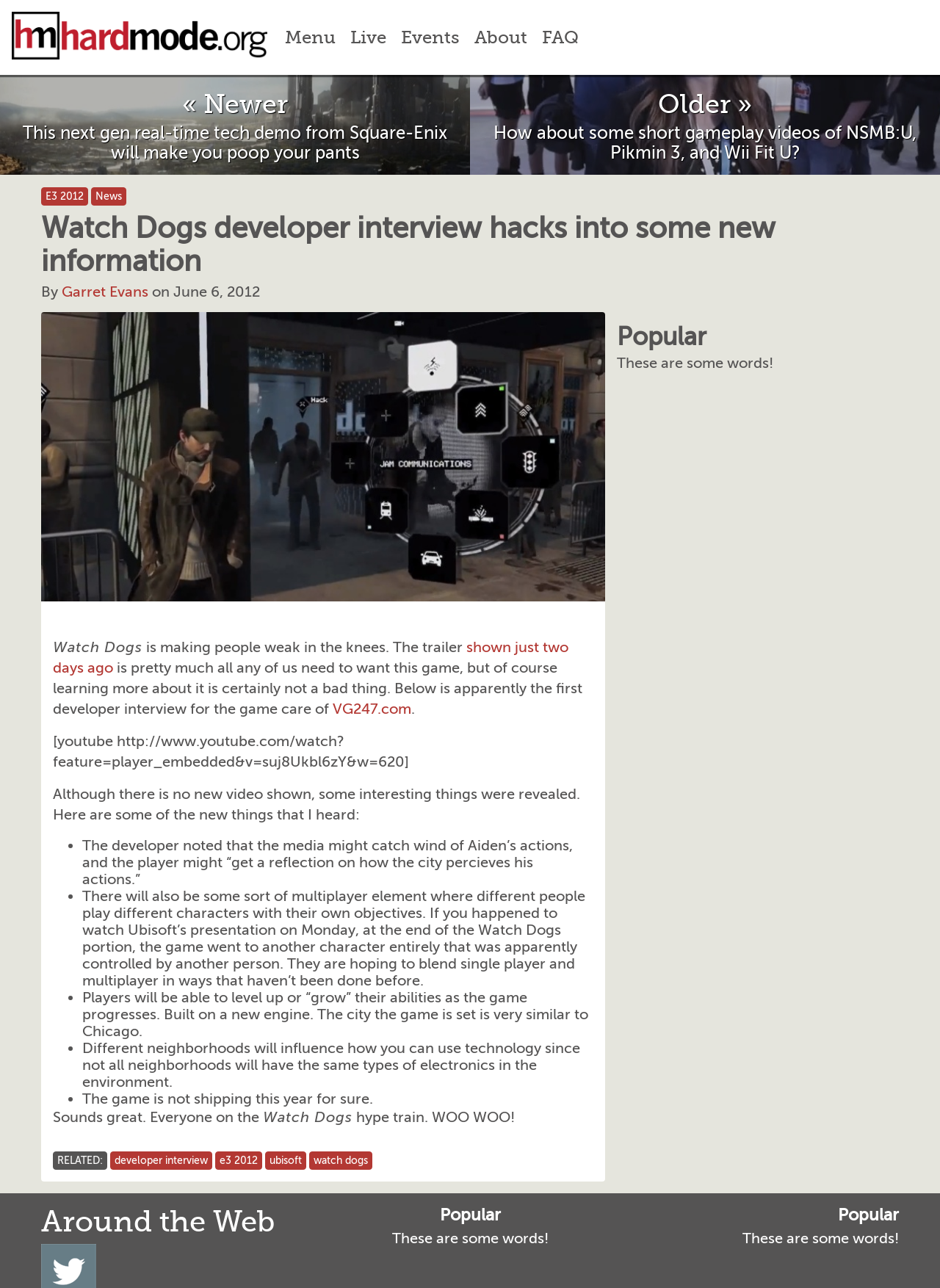What is the name of the website where the developer interview was published?
Please provide a single word or phrase answer based on the image.

VG247.com